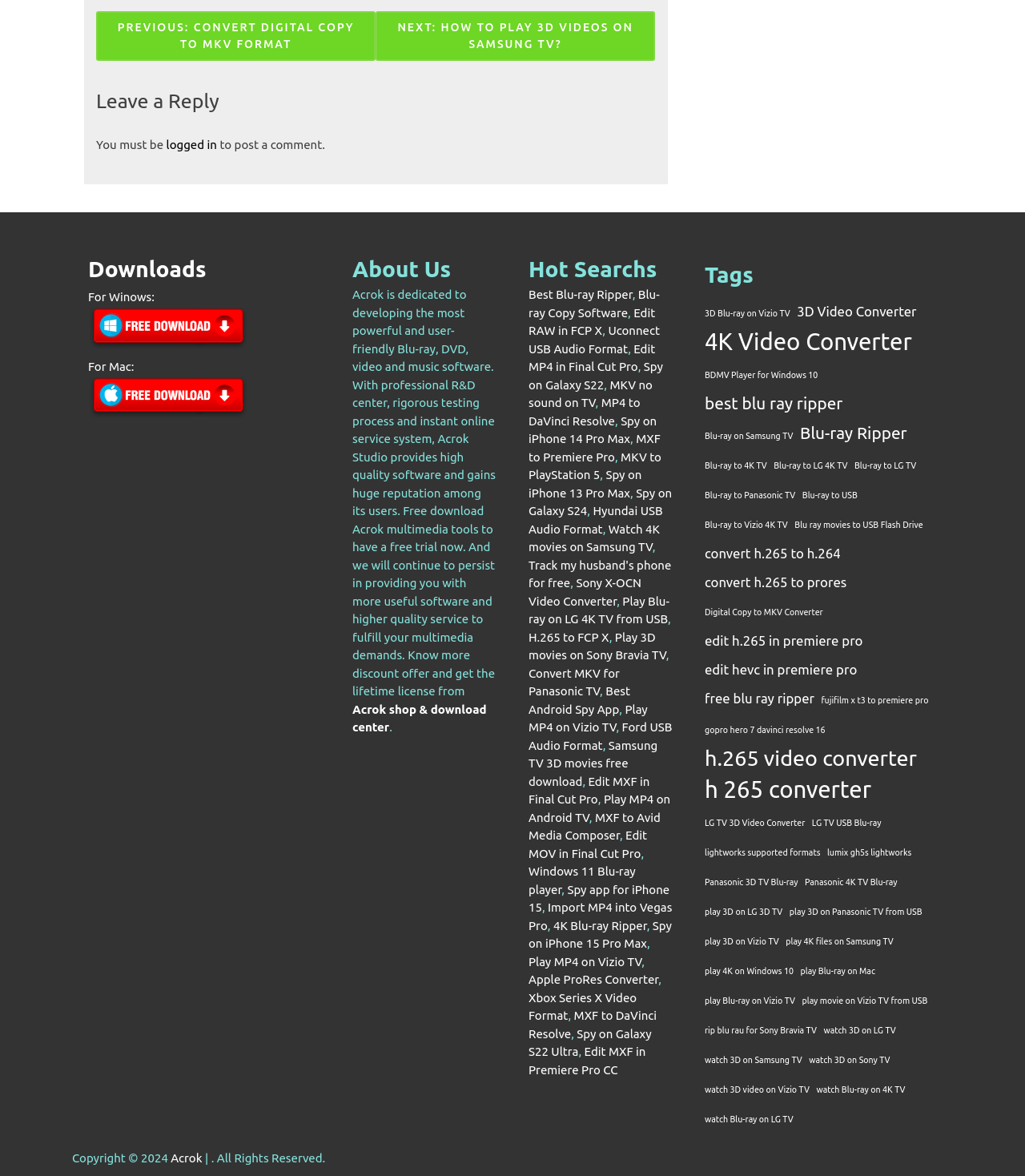What can be downloaded for free?
Using the information from the image, provide a comprehensive answer to the question.

The webpage provides links to 'Free download Windows Software' and 'Free download Mac Software', indicating that these software can be downloaded for free.